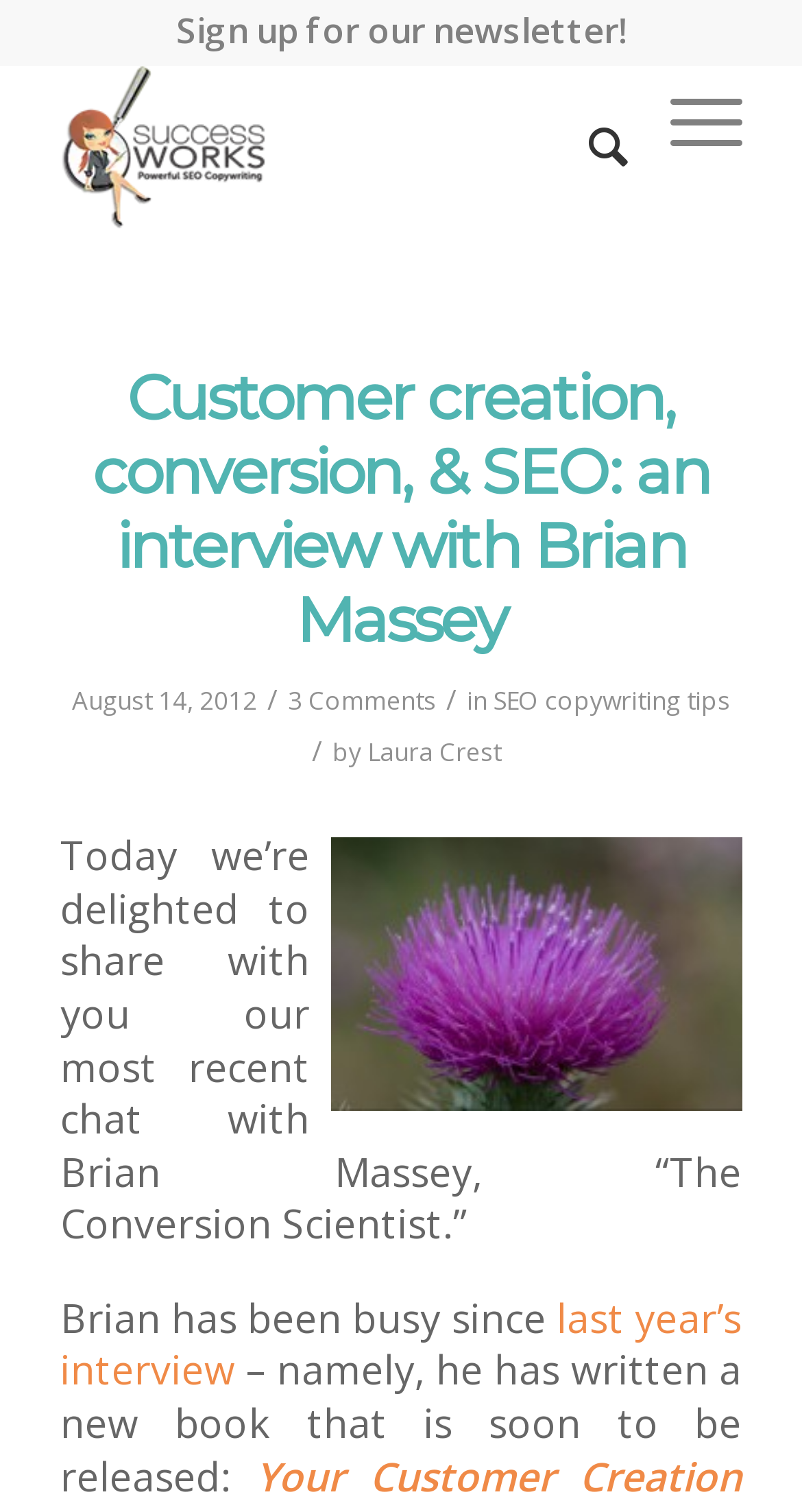Can you specify the bounding box coordinates of the area that needs to be clicked to fulfill the following instruction: "View the interview with Brian Massey"?

[0.115, 0.238, 0.885, 0.435]